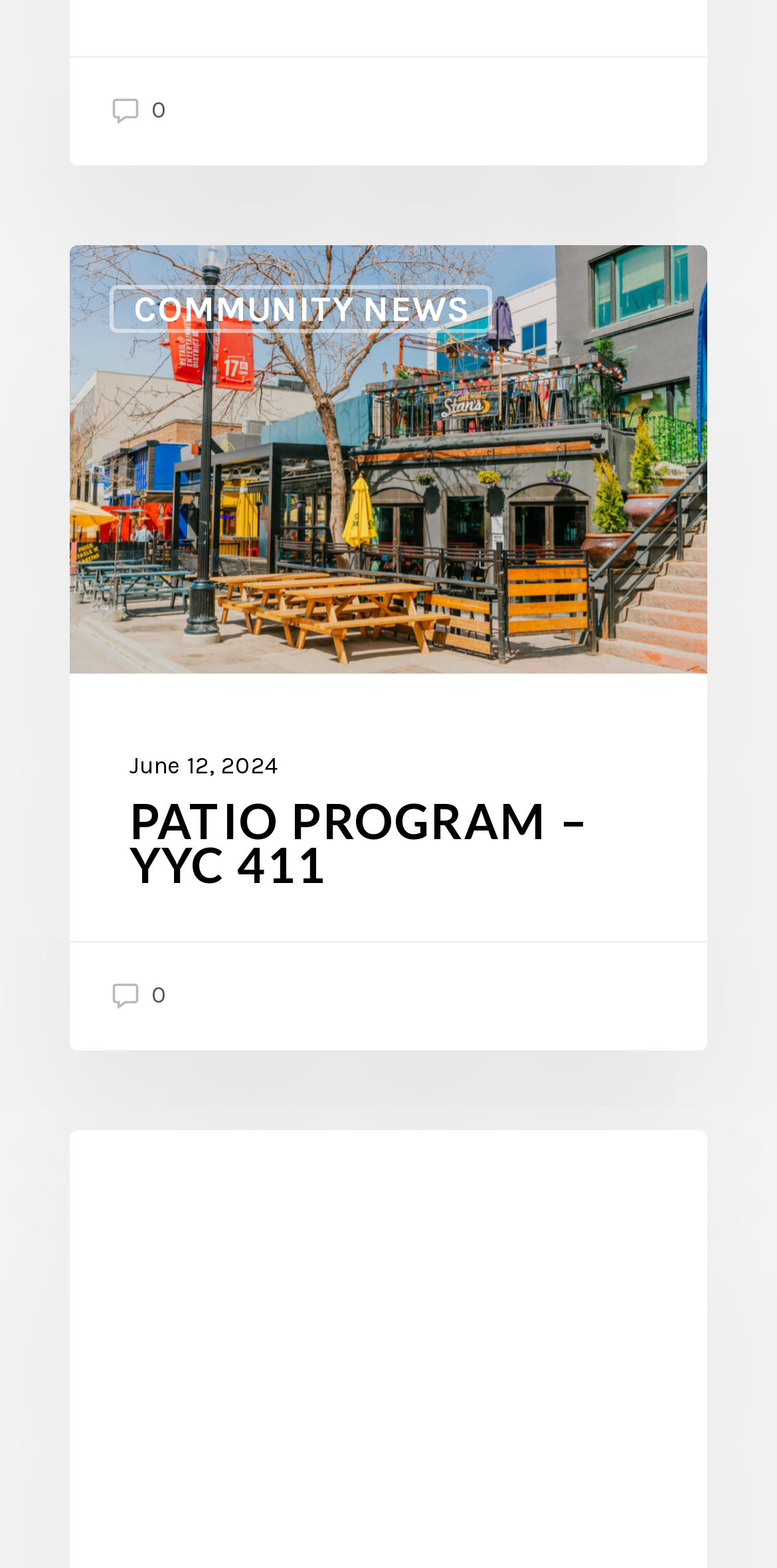Identify the bounding box for the described UI element: "0".

[0.144, 0.614, 0.215, 0.657]